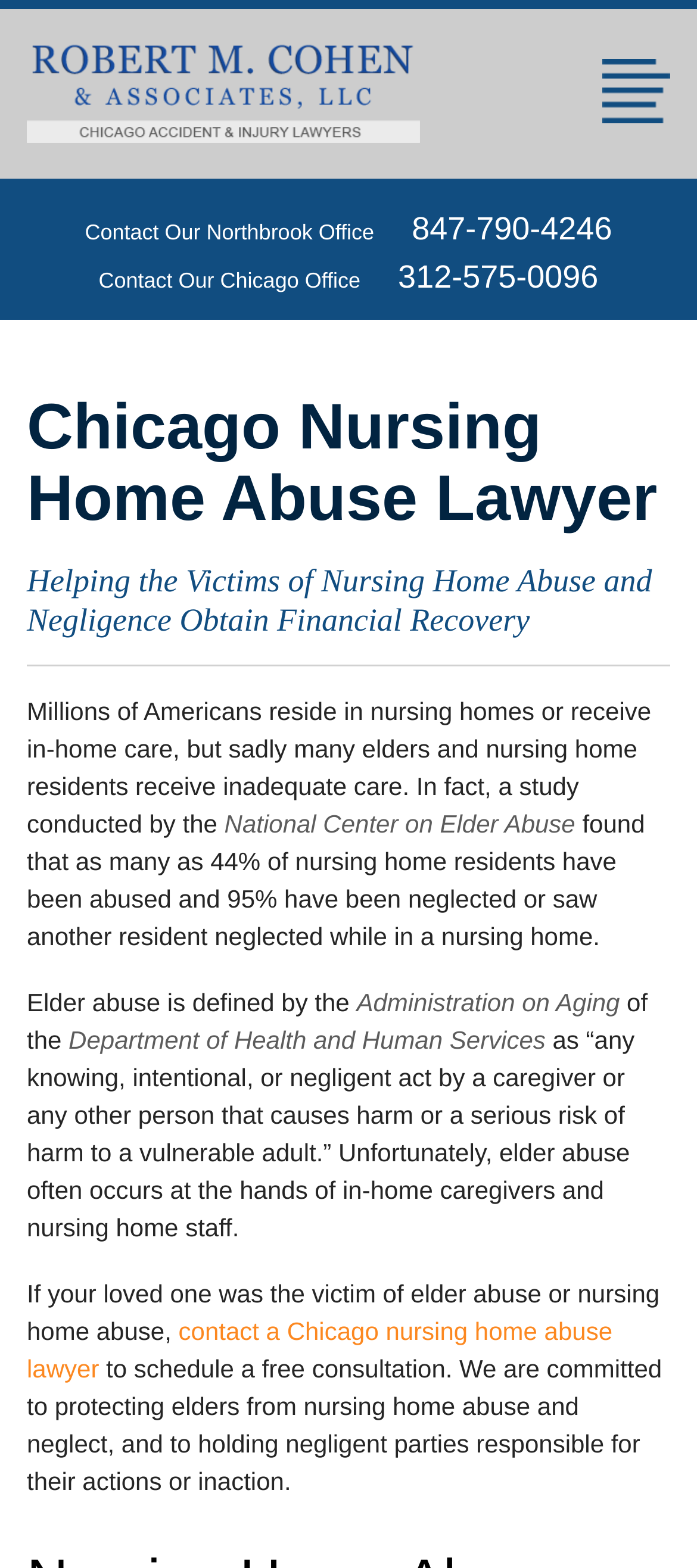What is the phone number of the Northbrook office?
Utilize the image to construct a detailed and well-explained answer.

I found the phone number by looking at the StaticText element with the content 'Contact Our Northbrook Office' and then finding the link element next to it with the phone number.